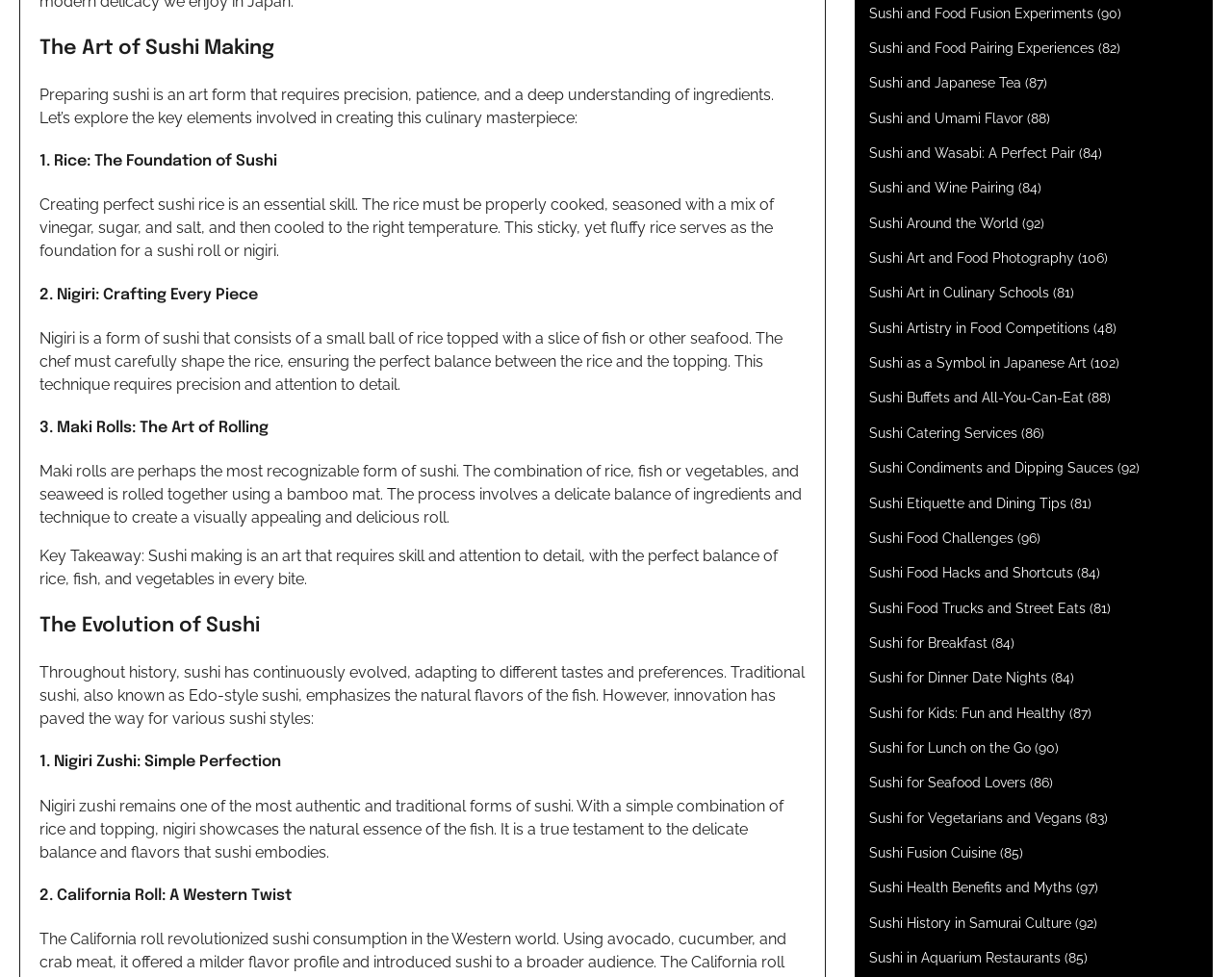Analyze the image and provide a detailed answer to the question: What is the purpose of wasabi in sushi?

According to the link 'Sushi and Wasabi: A Perfect Pair', wasabi is an essential component of sushi, and it pairs perfectly with sushi, although the exact purpose is not explicitly stated on this webpage.